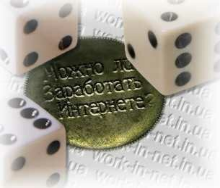Explain the image in a detailed and thorough manner.

The image features a close-up of a metallic coin inscribed with the phrase "Можно ли Заработать в Интернете?" which translates to "Is it possible to earn money on the Internet?" Surrounding the coin are three white dice, symbolizing chance and luck in the context of online earning opportunities. The background carries a subtle texture displaying the repeated phrase "work-in-net.in.ua," hinting at a website related to online income prospects. The composition suggests a blend of purpose and uncertainty, reflecting both the potential and the risks of earning a living through internet ventures.